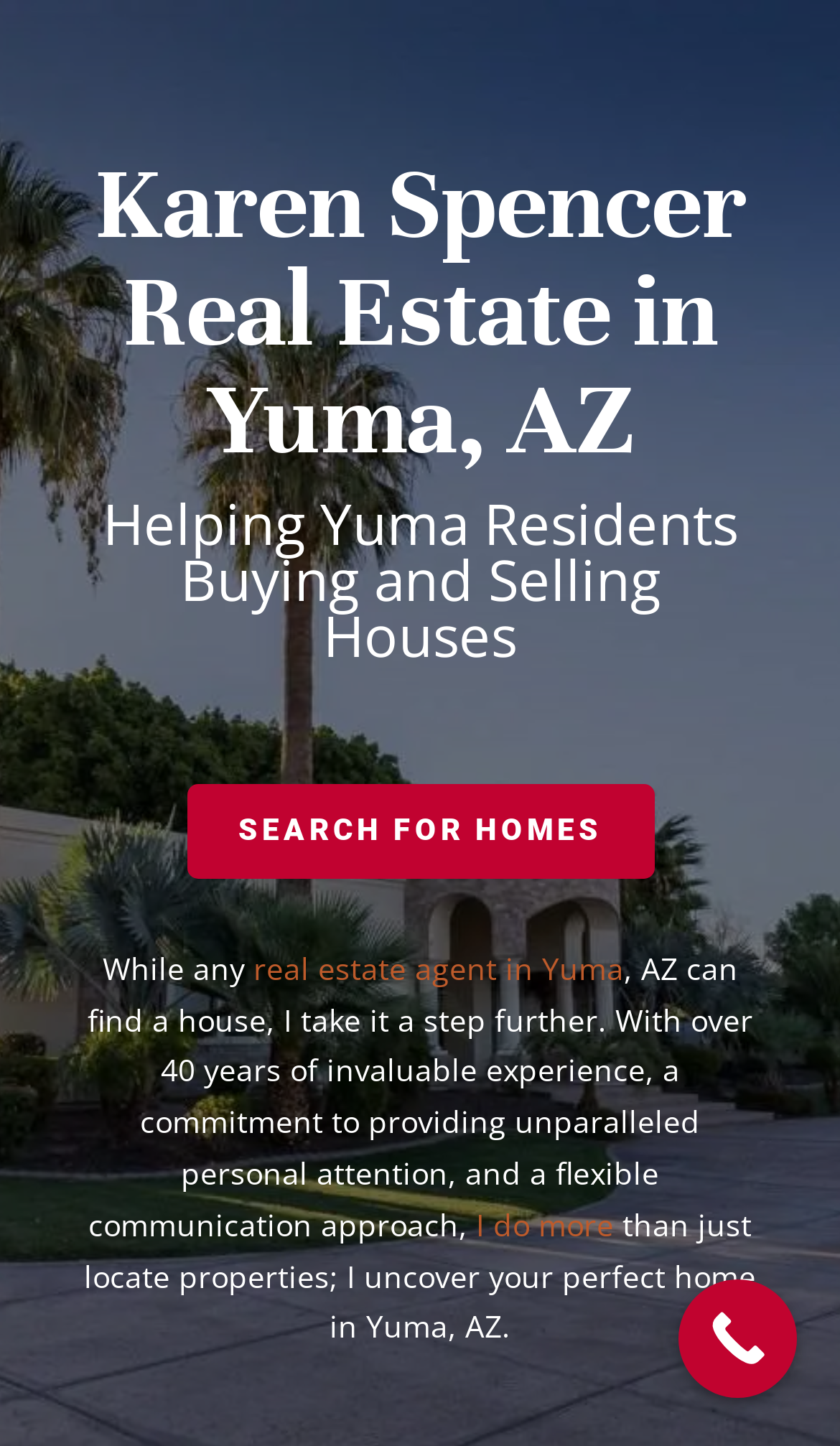Refer to the image and offer a detailed explanation in response to the question: What is the name of the real estate agent?

The name of the real estate agent can be found in the heading 'Karen Spencer Real Estate in Yuma, AZ' which is located at the top of the webpage.